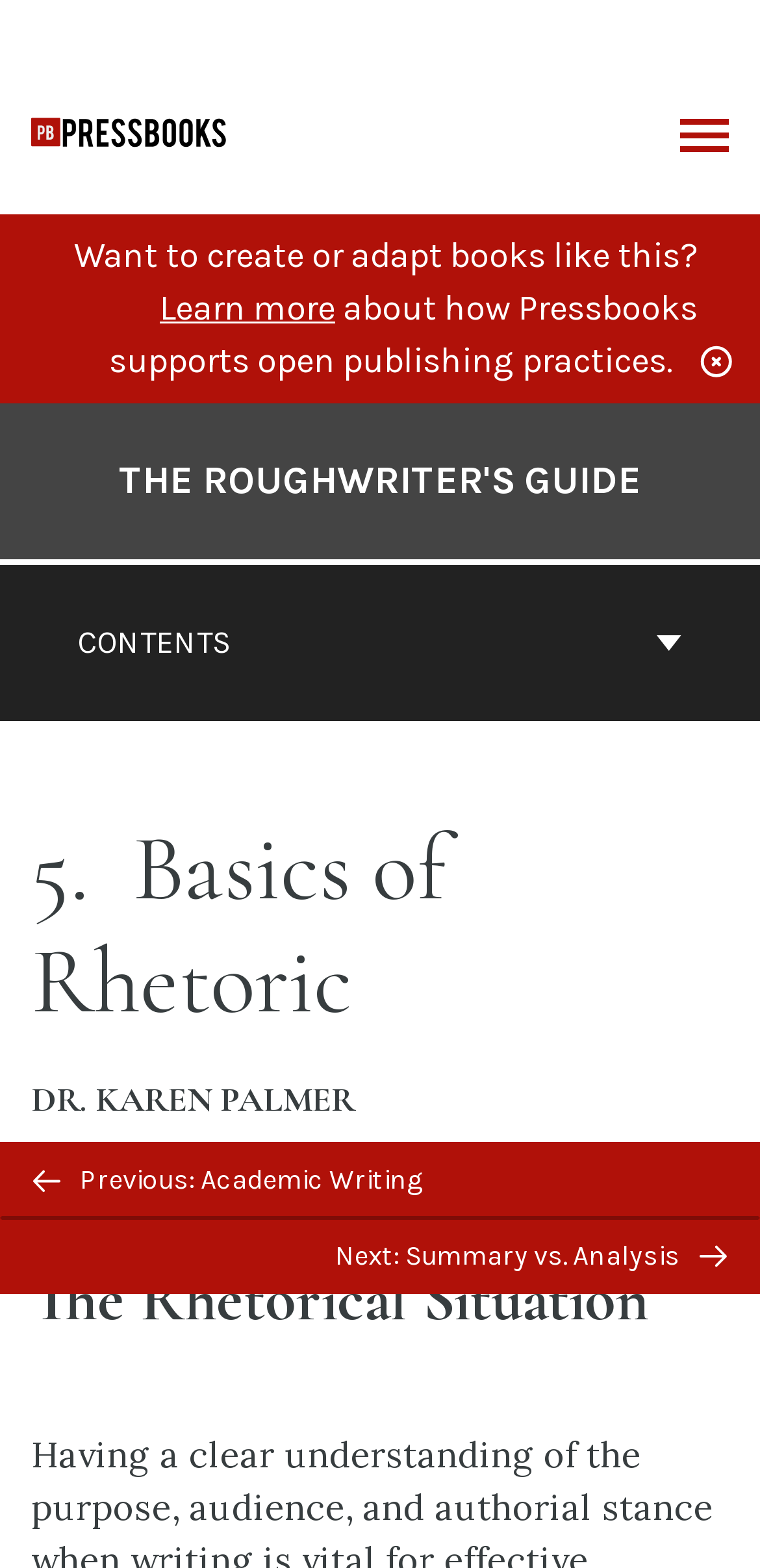Find the bounding box coordinates of the clickable element required to execute the following instruction: "Go to the cover page of The RoughWriter's Guide". Provide the coordinates as four float numbers between 0 and 1, i.e., [left, top, right, bottom].

[0.156, 0.288, 0.844, 0.326]